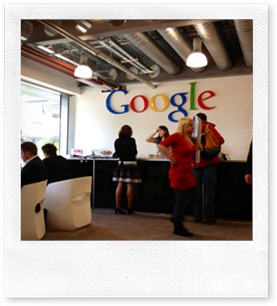What is the significance of Dublin in the context of IT and social media?
From the image, respond with a single word or phrase.

technological hub